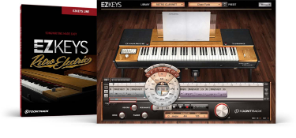Reply to the question below using a single word or brief phrase:
What is located below the keyboard?

Control panel